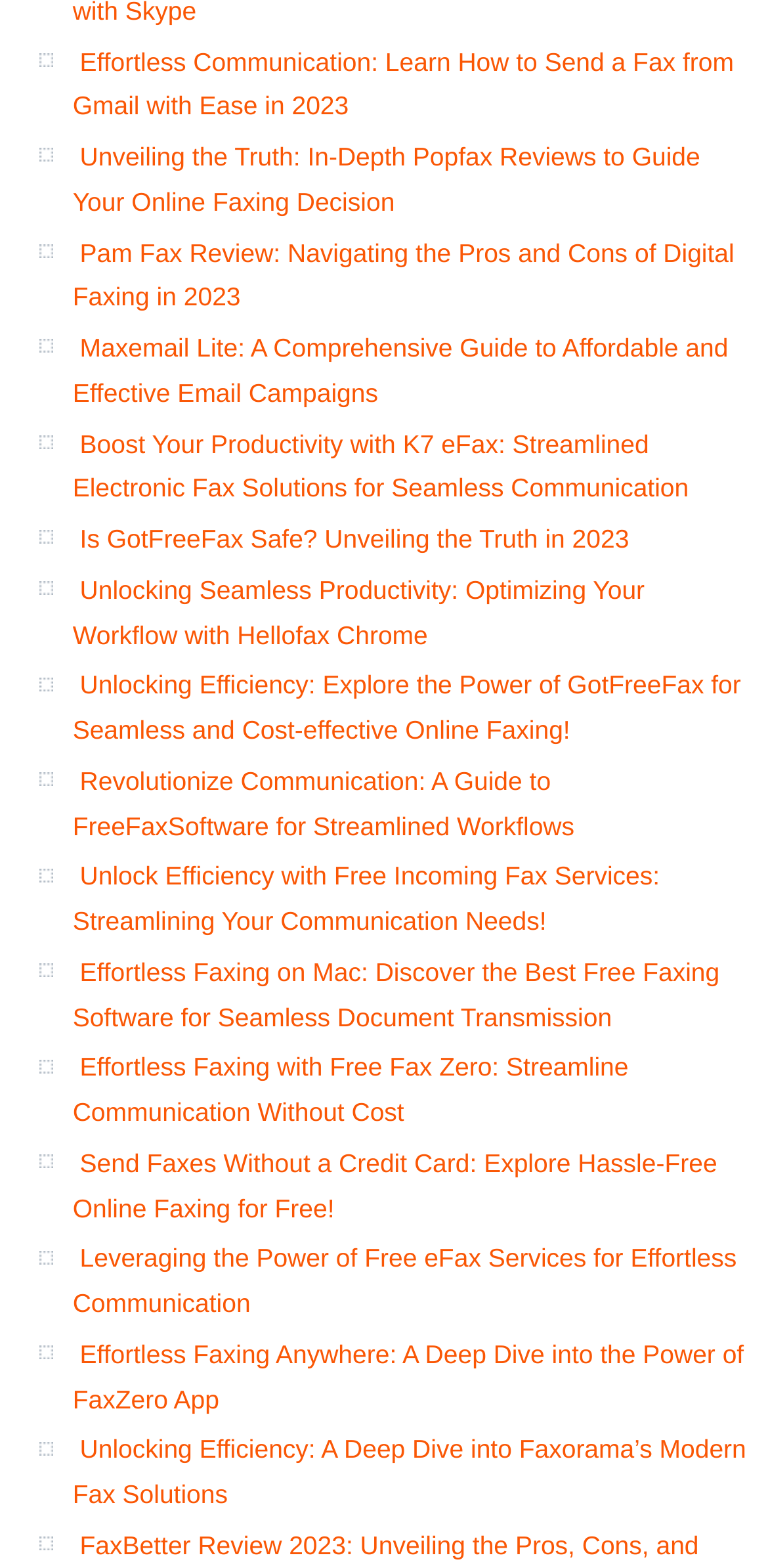Can you identify the bounding box coordinates of the clickable region needed to carry out this instruction: 'Explore Popfax reviews'? The coordinates should be four float numbers within the range of 0 to 1, stated as [left, top, right, bottom].

[0.095, 0.091, 0.912, 0.138]